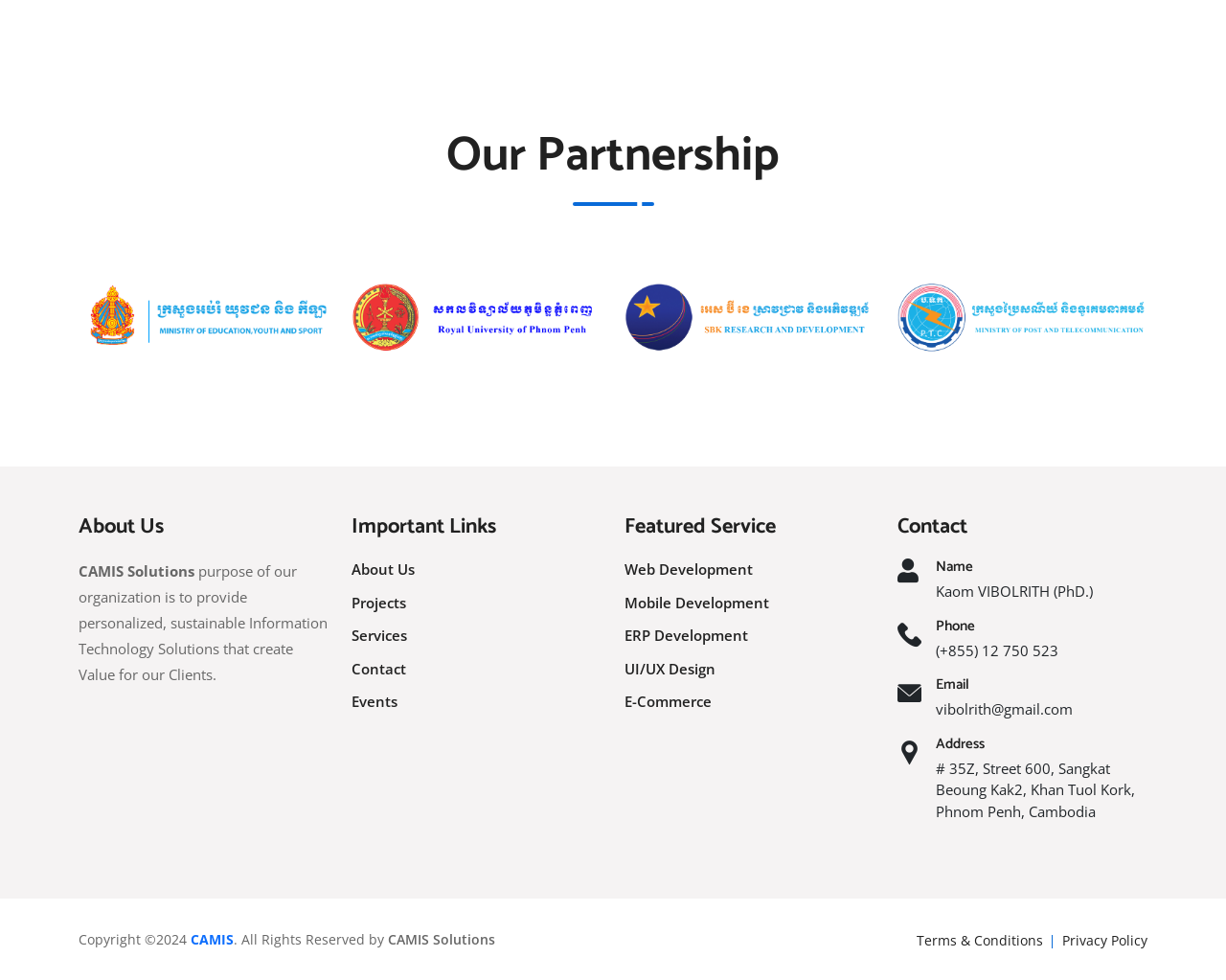Predict the bounding box coordinates of the UI element that matches this description: "alt="partner"". The coordinates should be in the format [left, top, right, bottom] with each value between 0 and 1.

[0.064, 0.312, 0.268, 0.331]